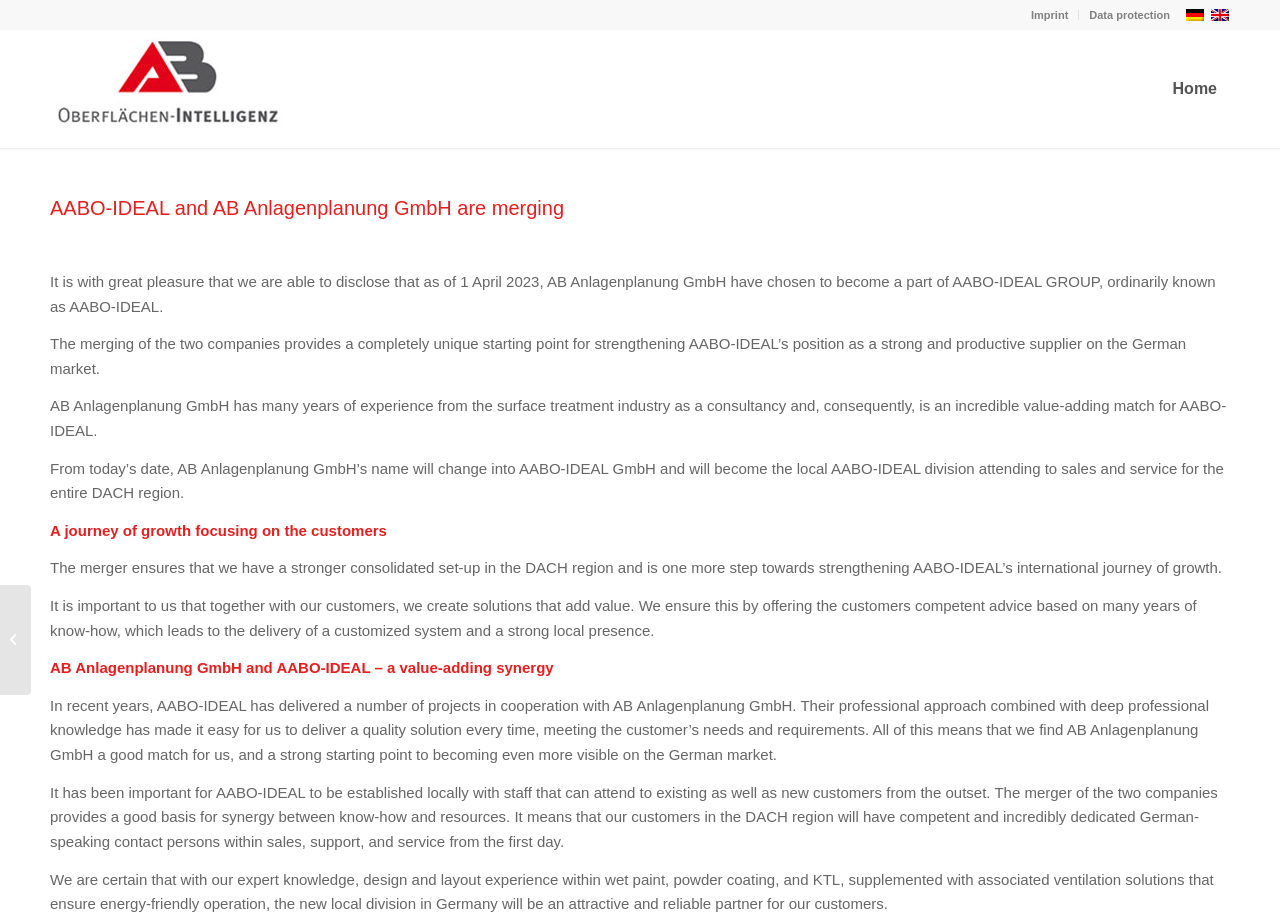What is the benefit of the merger for customers?
Refer to the screenshot and respond with a concise word or phrase.

Value-added solutions